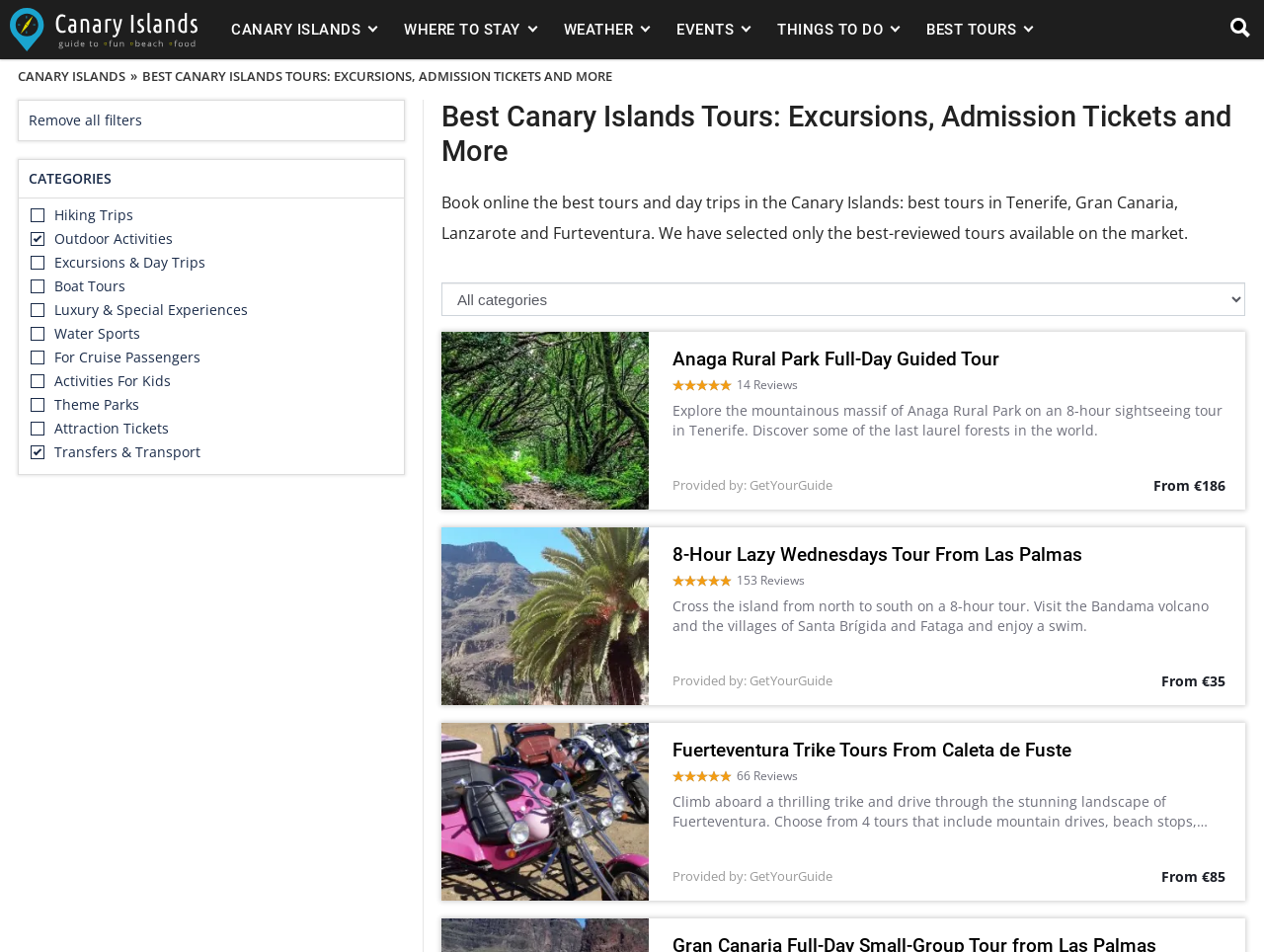Illustrate the webpage thoroughly, mentioning all important details.

The webpage is a travel website that offers tours and day trips in the Canary Islands. At the top left corner, there is a logo of "Guidetocanaryislands" with a link to the website's homepage. Next to the logo, there is a navigation menu with links to different sections of the website, including "CANARY ISLANDS", "WHERE TO STAY", "WEATHER", "EVENTS", "THINGS TO DO", and "BEST TOURS". On the top right corner, there is a search button.

Below the navigation menu, there is a heading that reads "Best Canary Islands Tours: Excursions, Admission Tickets and More". Underneath the heading, there is a paragraph of text that describes the website's selection of tours and day trips in the Canary Islands.

On the left side of the page, there is a list of categories, including "Hiking Trips", "Outdoor Activities", "Excursions & Day Trips", and more. Each category has a link to a corresponding page.

The main content of the page is a list of tour packages, each with a link to a detailed description. The tour packages are displayed in a grid layout, with three columns. Each package has a figure with an image, a heading with the tour name, a rating with the number of reviews, and a brief description of the tour. The descriptions include details such as the tour duration, activities, and prices.

There are three tour packages visible on the page, each with a unique image and description. The first package is an "Anaga Rural Park Full-Day Guided Tour" in Tenerife, with a rating of 5.0 out of 5 and 14 reviews. The second package is an "8-Hour Lazy Wednesdays Tour From Las Palmas" with a rating of 5.0 out of 5 and 153 reviews. The third package is a "Fuerteventura Trike Tours From Caleta de Fuste" with a rating of 5.0 out of 5 and 66 reviews.